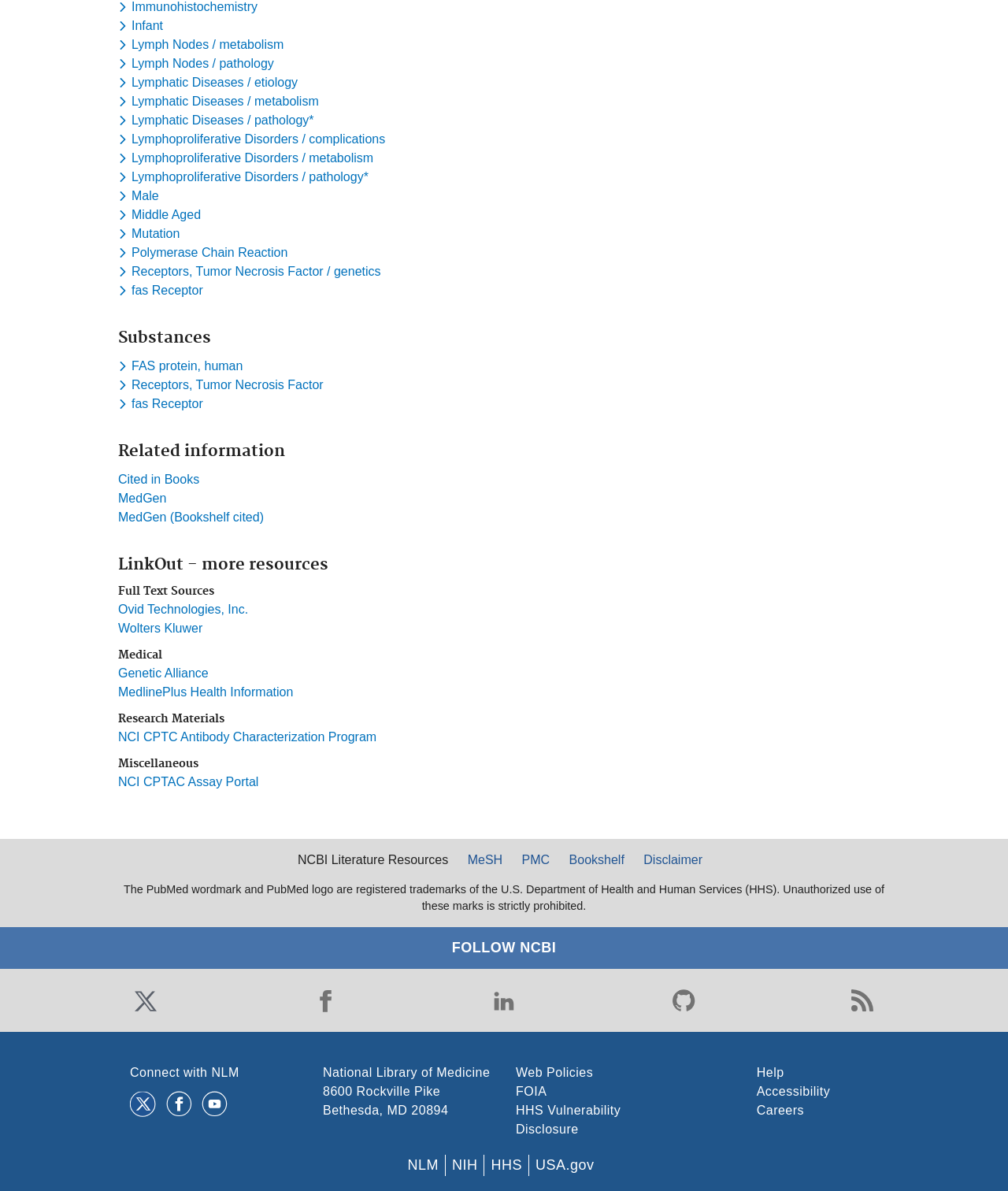Please mark the clickable region by giving the bounding box coordinates needed to complete this instruction: "Follow NCBI on Twitter".

[0.129, 0.827, 0.16, 0.853]